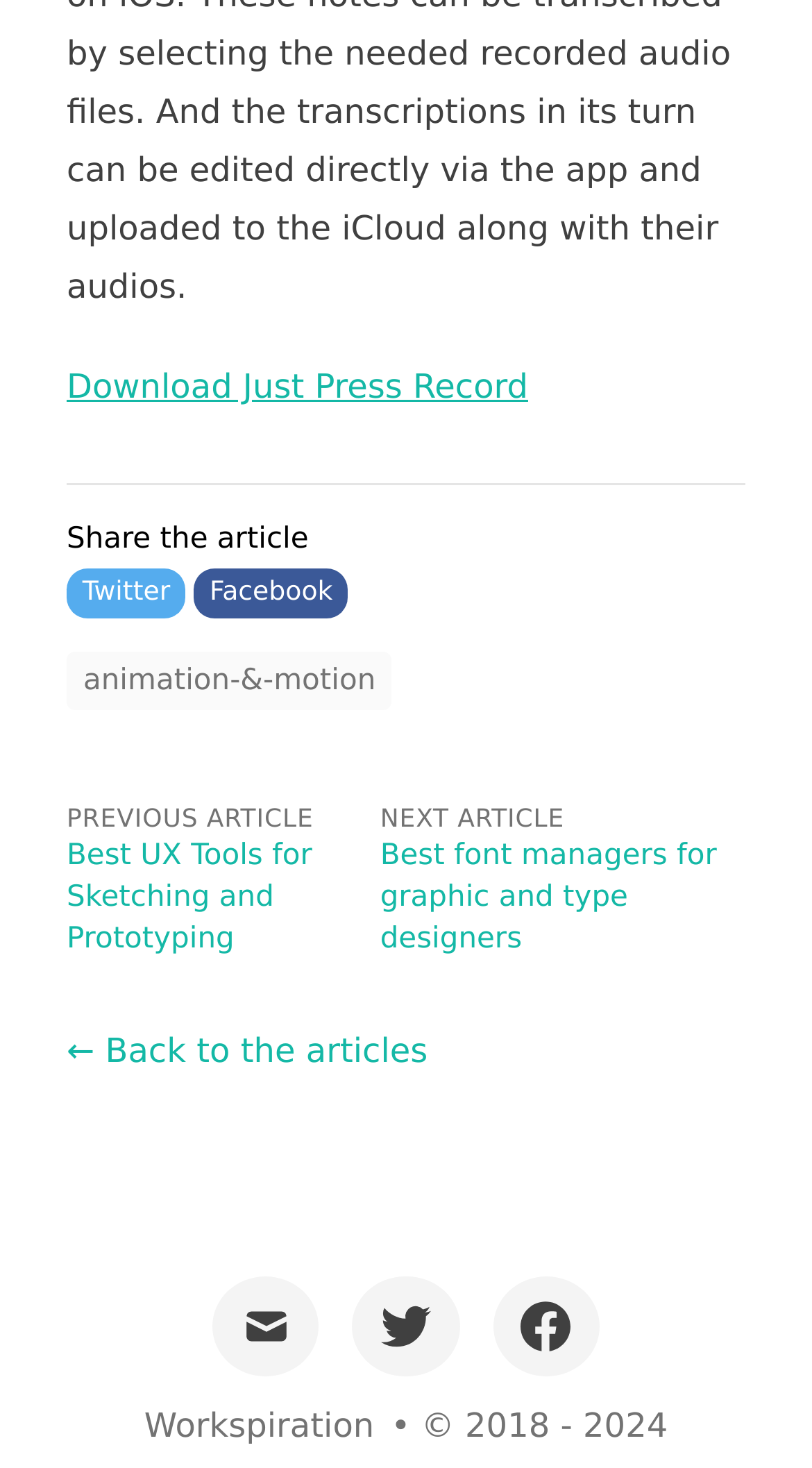Provide the bounding box coordinates of the UI element this sentence describes: "Download Just Press Record".

[0.082, 0.25, 0.65, 0.277]